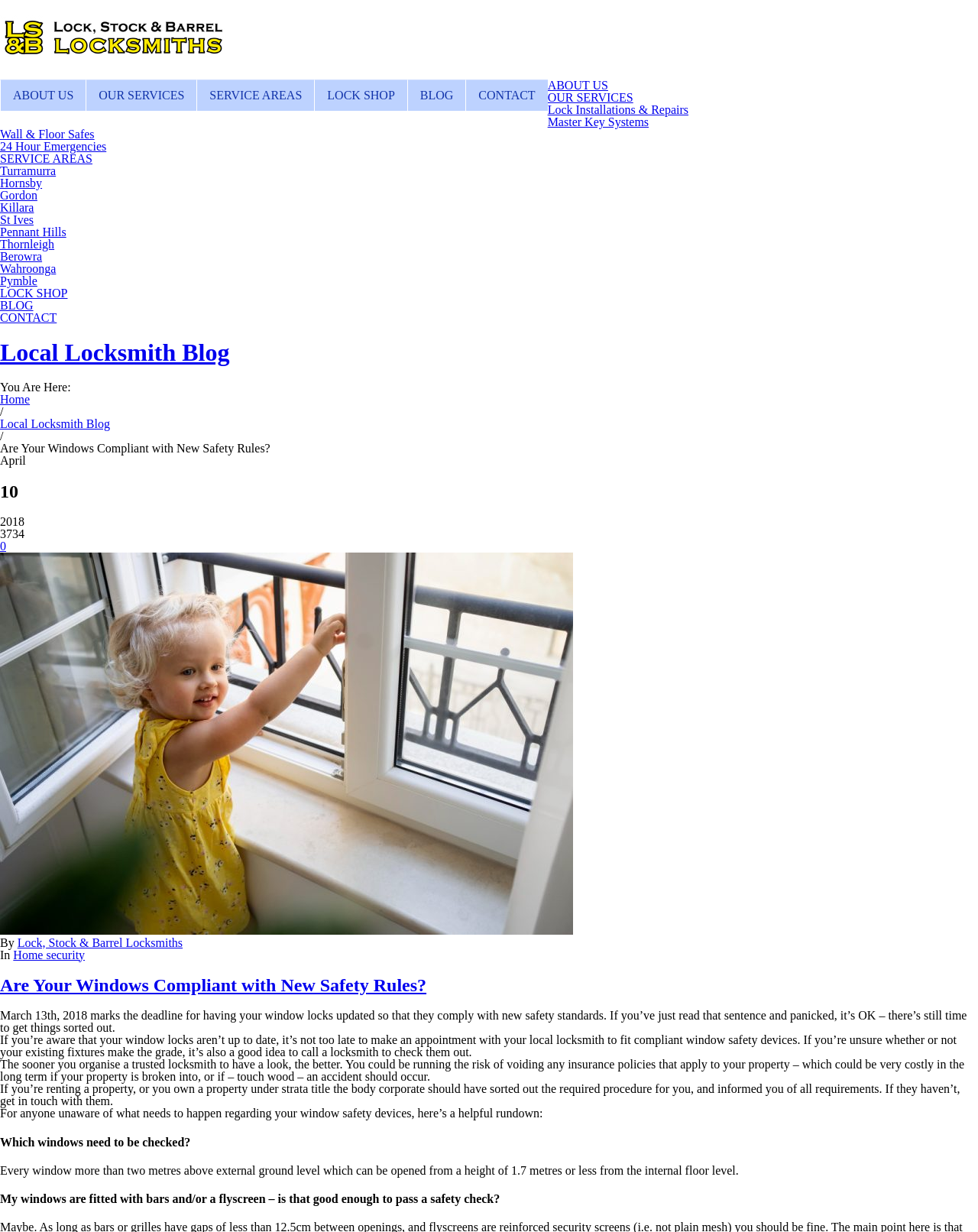Please determine the bounding box coordinates for the UI element described as: "Contact".

None